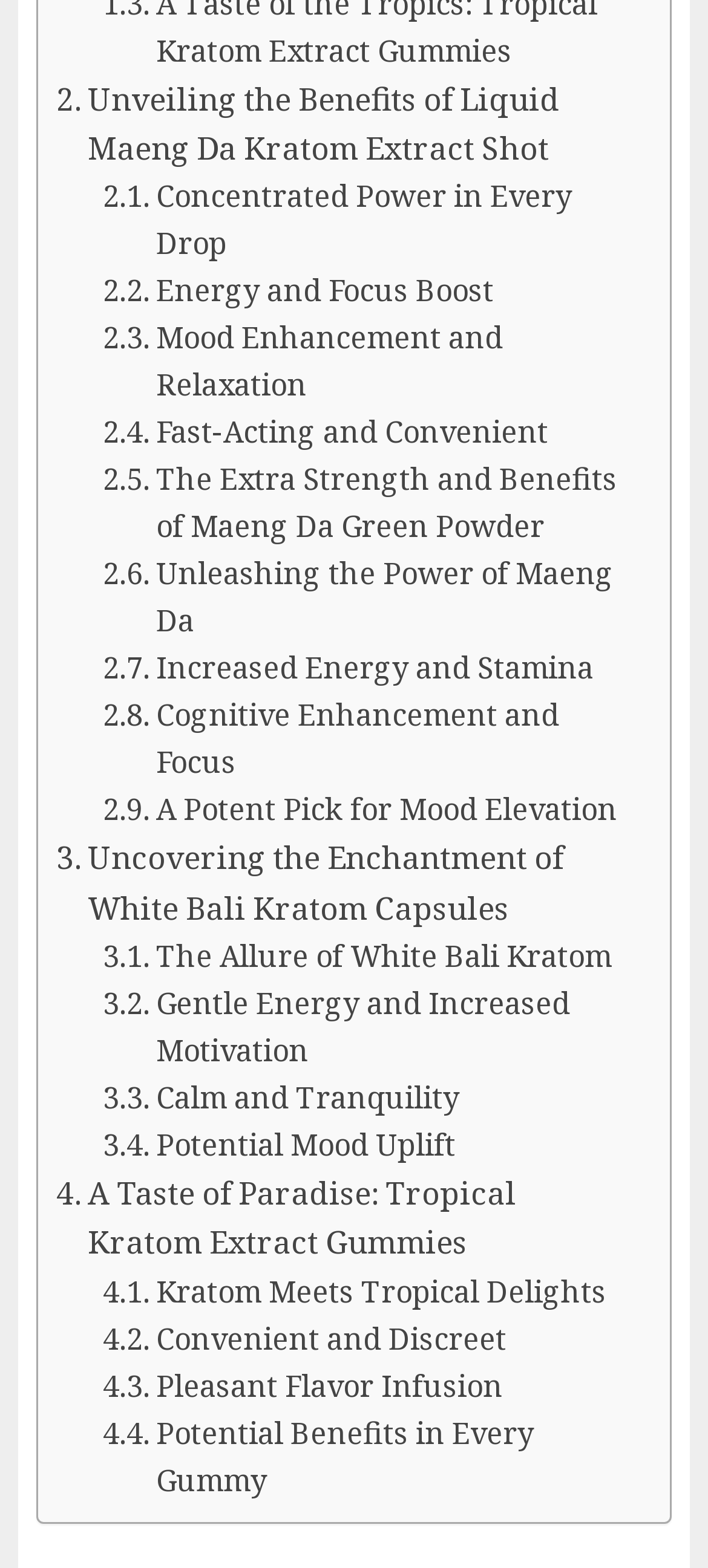What is the flavor of Tropical Kratom Extract Gummies?
Provide a detailed answer to the question using information from the image.

According to the link '. A Taste of Paradise: Tropical Kratom Extract Gummies', the flavor of Tropical Kratom Extract Gummies is tropical.